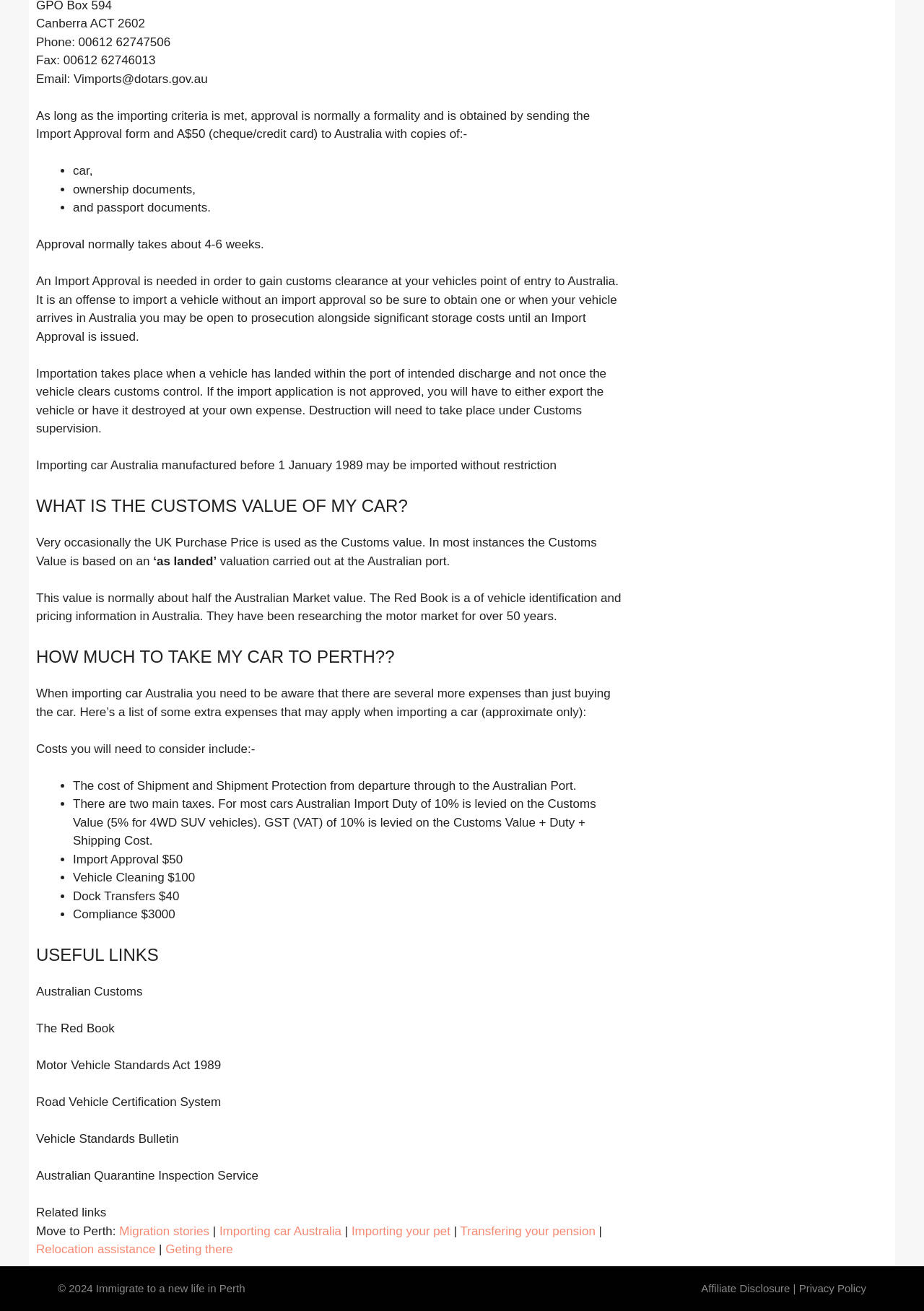What is the cost of Vehicle Cleaning?
Using the information from the image, answer the question thoroughly.

The cost of Vehicle Cleaning can be found in the list of extra expenses that may apply when importing a car, which is '$100'.